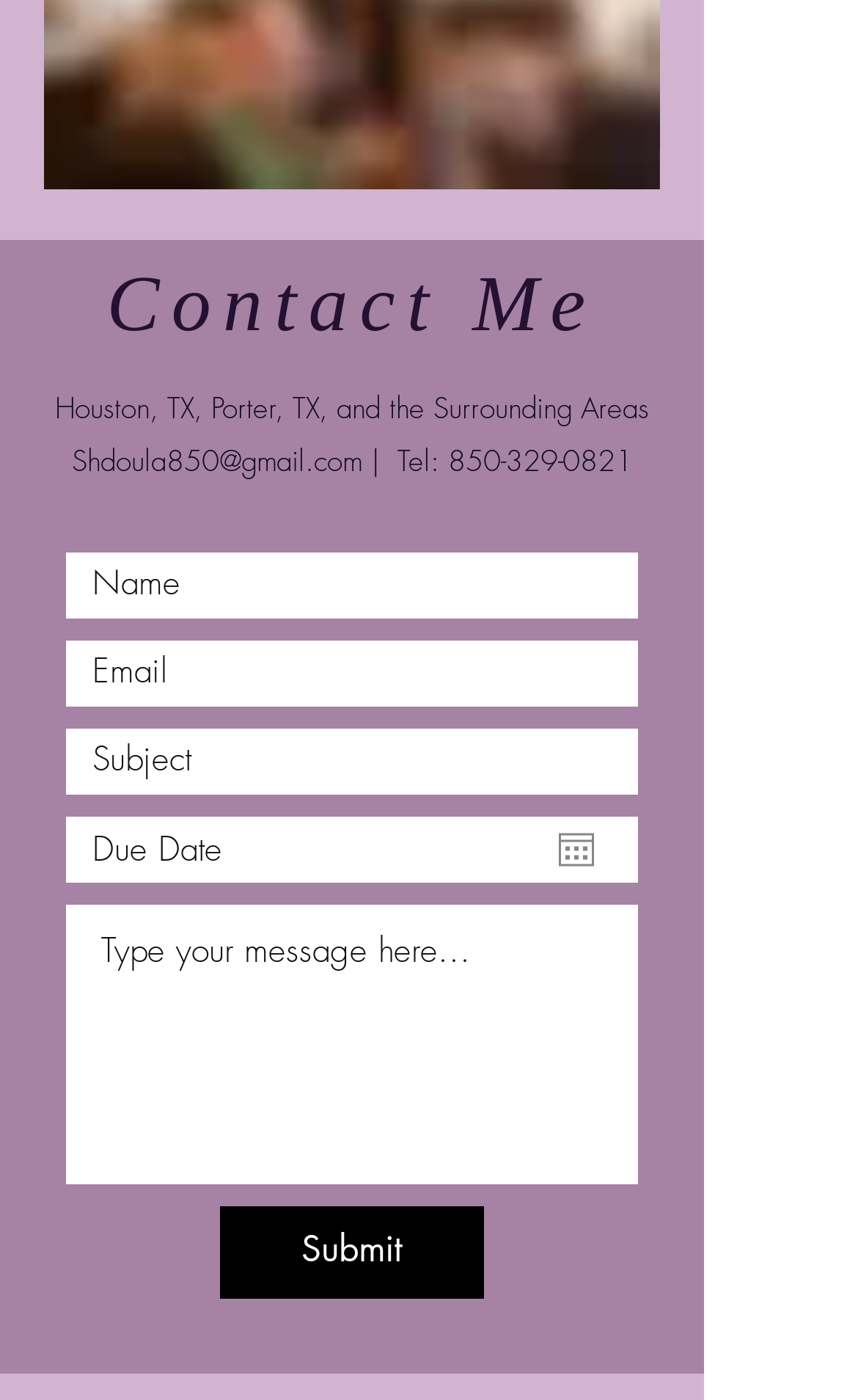Please find the bounding box coordinates of the section that needs to be clicked to achieve this instruction: "Send an email to Shdoula850@gmail.com".

[0.083, 0.314, 0.422, 0.342]